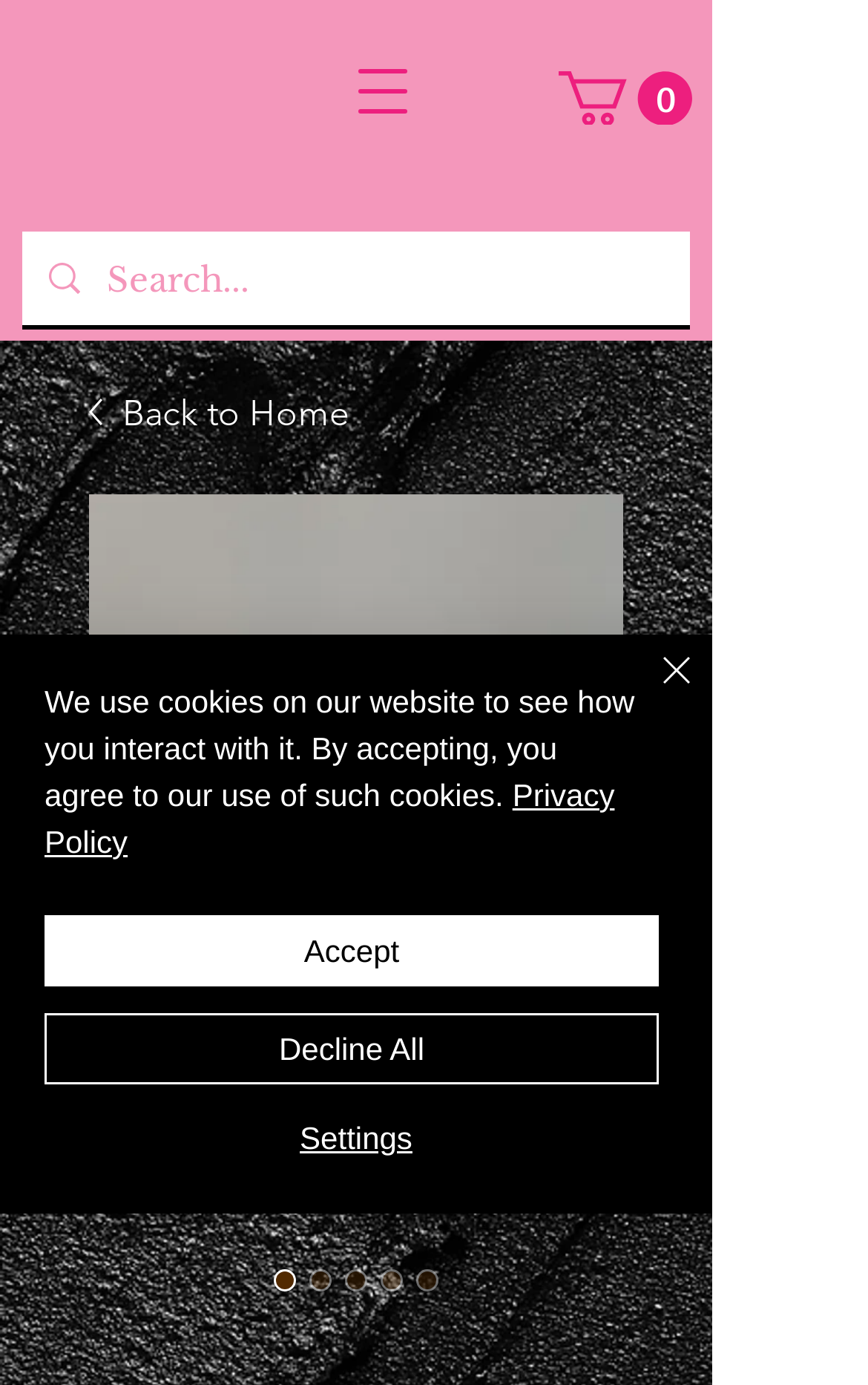Provide a comprehensive description of the webpage.

This webpage is about Kastin Beauty's "Red Room" product, specifically a crimson shimmer gloss. At the top left, there is a button to open the navigation menu. Next to it, on the top right, is a link to the cart, which currently has 0 items. Below these elements, there is a search bar with a magnifying glass icon and a placeholder text "Search...". The search bar is accompanied by a "Back to Home" link with an icon, and a large image of the "Red Room" product.

Below the search bar, there are five radio buttons, all labeled "Red Room", with one of them being checked. Further down, there is a prominent alert message about the website's use of cookies, with links to the "Privacy Policy" and buttons to "Accept", "Decline All", or access "Settings". The alert message also has a "Close" button with a cross icon.

The overall layout of the webpage is organized, with clear sections for navigation, search, product information, and cookie policy notification.